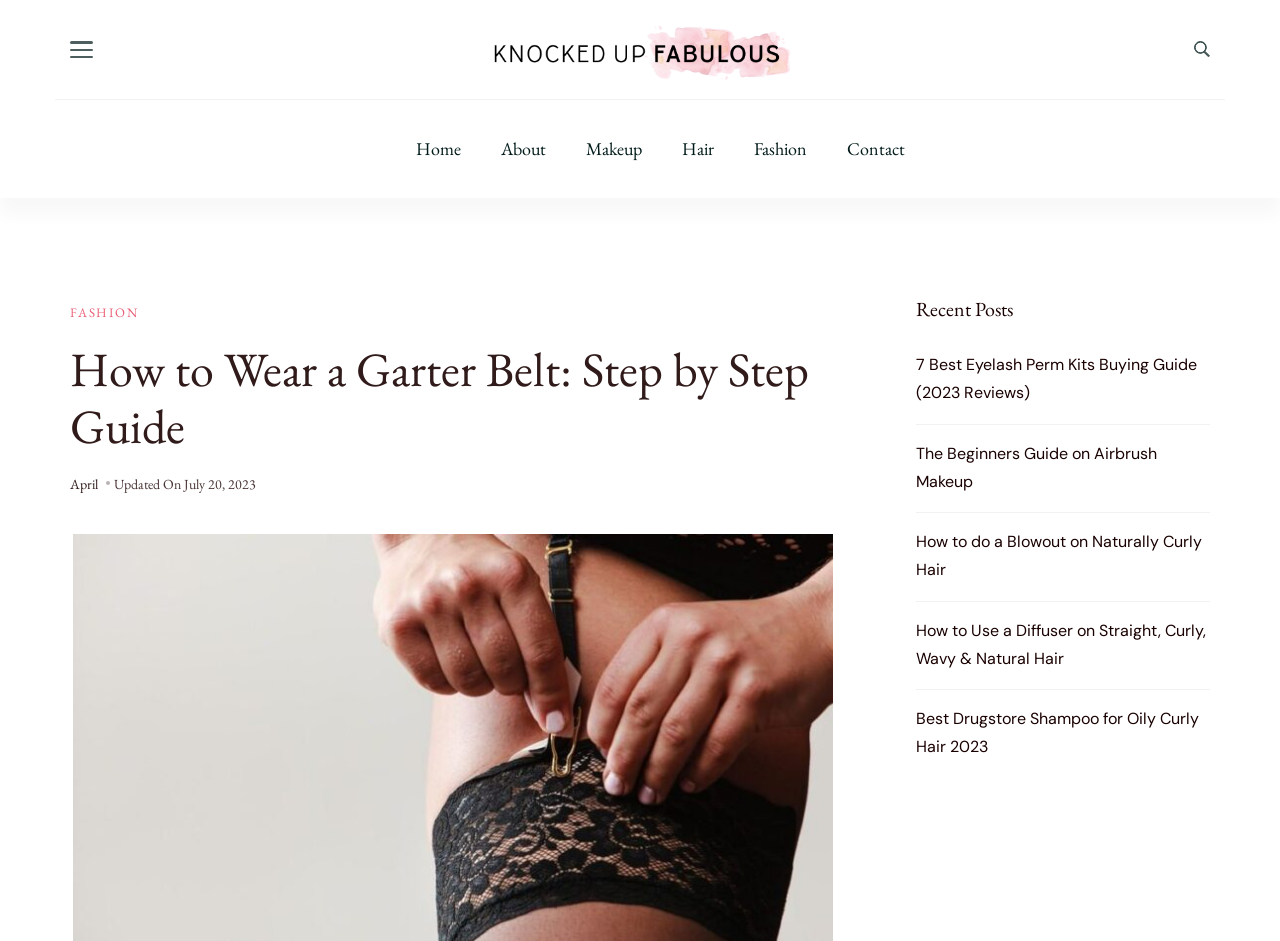From the details in the image, provide a thorough response to the question: What is the category of the article?

I determined the category of the article by looking at the header section of the webpage, where it says 'FASHION' in a prominent font. This suggests that the article belongs to the fashion category.